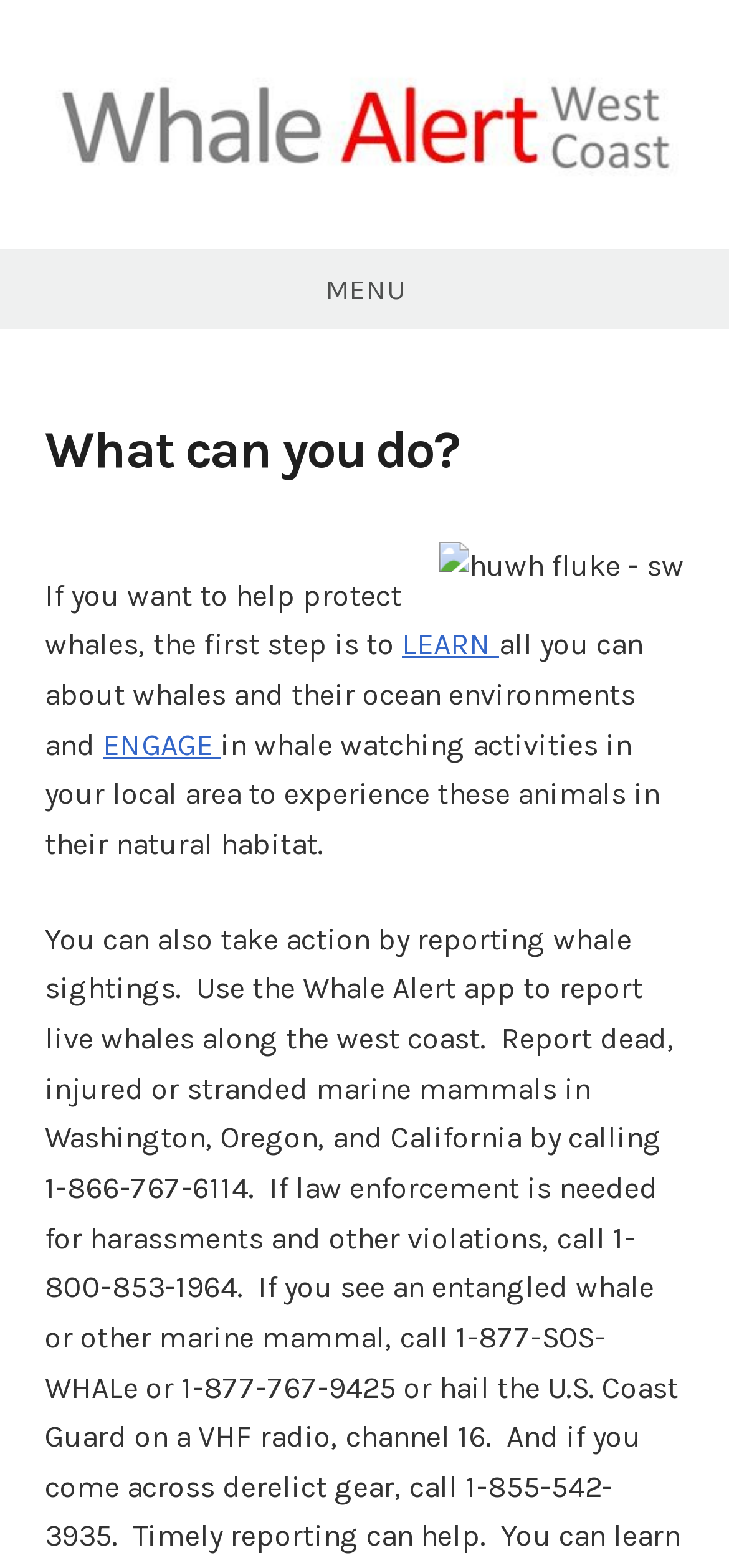Find the bounding box coordinates for the UI element whose description is: "Whale Alert – West Coast". The coordinates should be four float numbers between 0 and 1, in the format [left, top, right, bottom].

[0.059, 0.122, 0.231, 0.259]